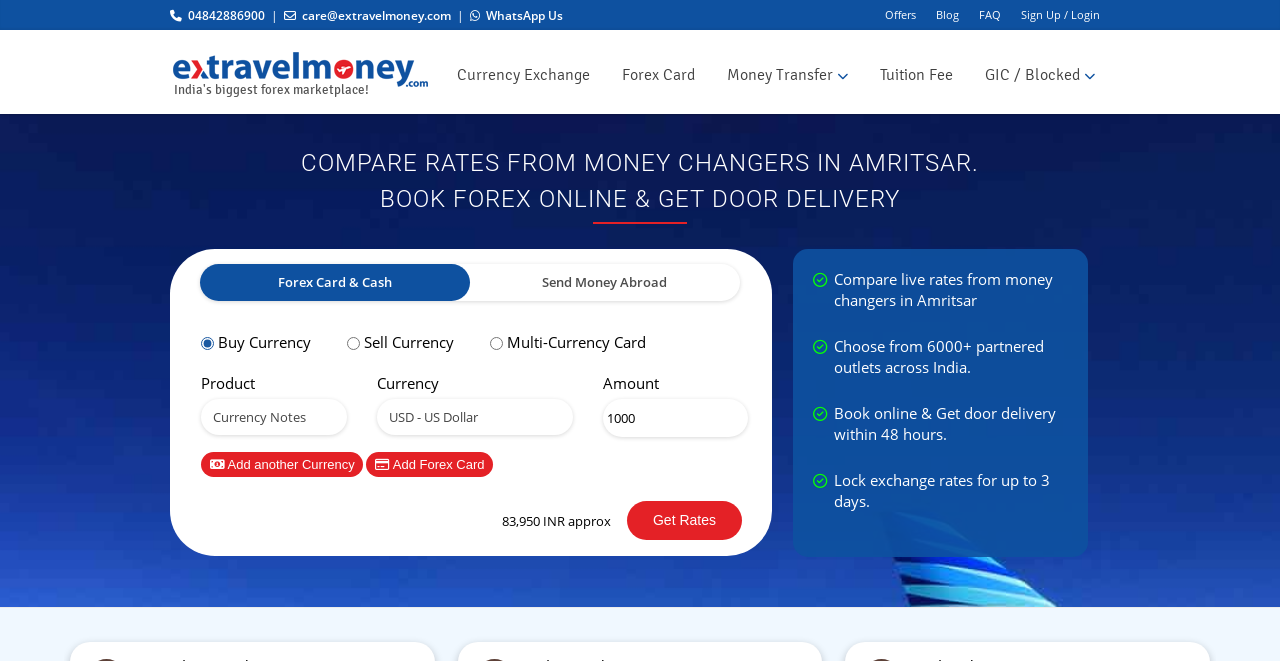What is the minimum value for the amount input?
Refer to the image and give a detailed response to the question.

I looked at the spinbutton element for the amount input and found that the valuemin is 0, which means the minimum value for the amount input is 0.